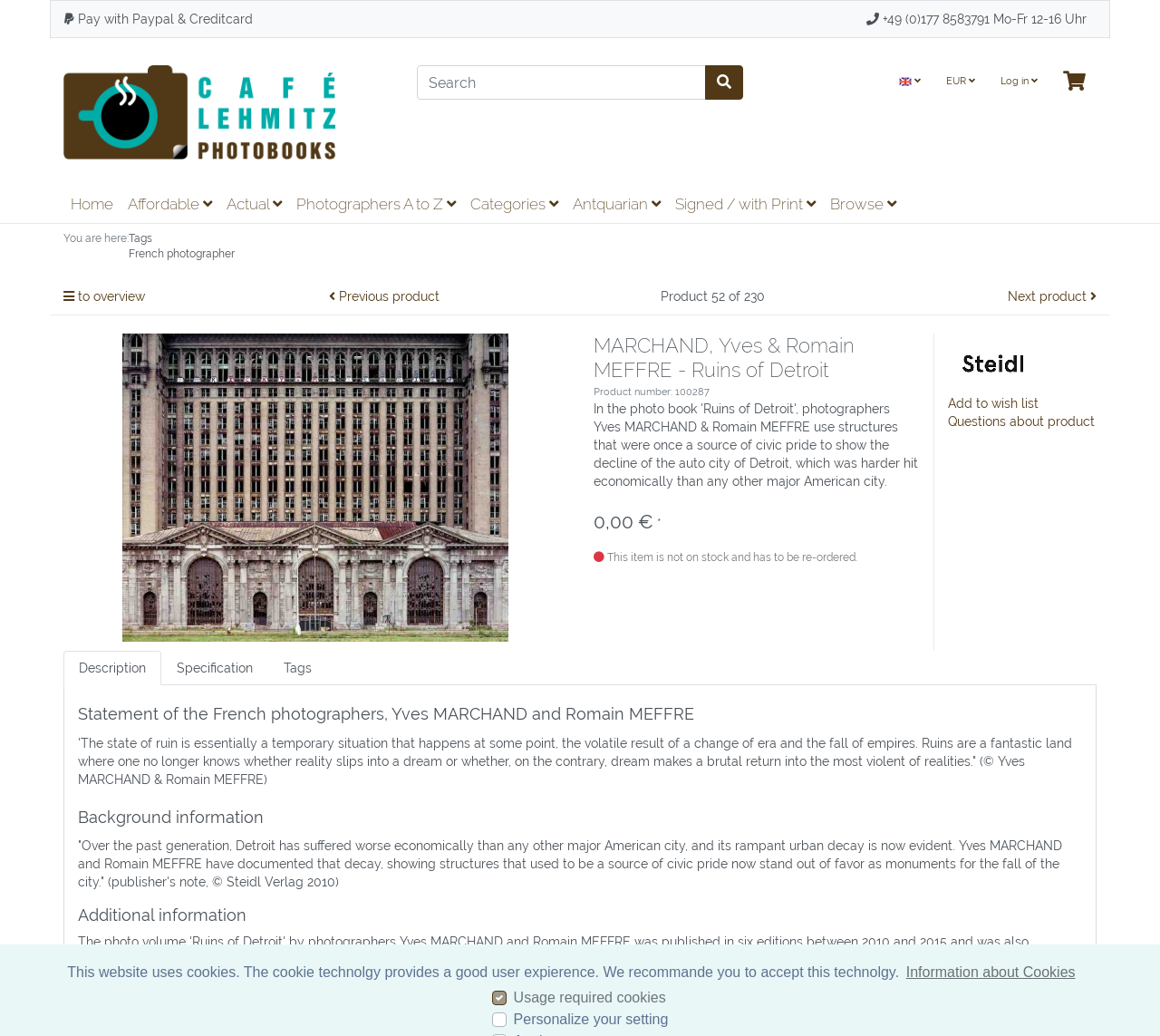What is the product number of the book?
Please answer the question as detailed as possible.

The product number can be found in the section where the product details are listed. It is mentioned as 'Product number:' followed by the number '100287'.